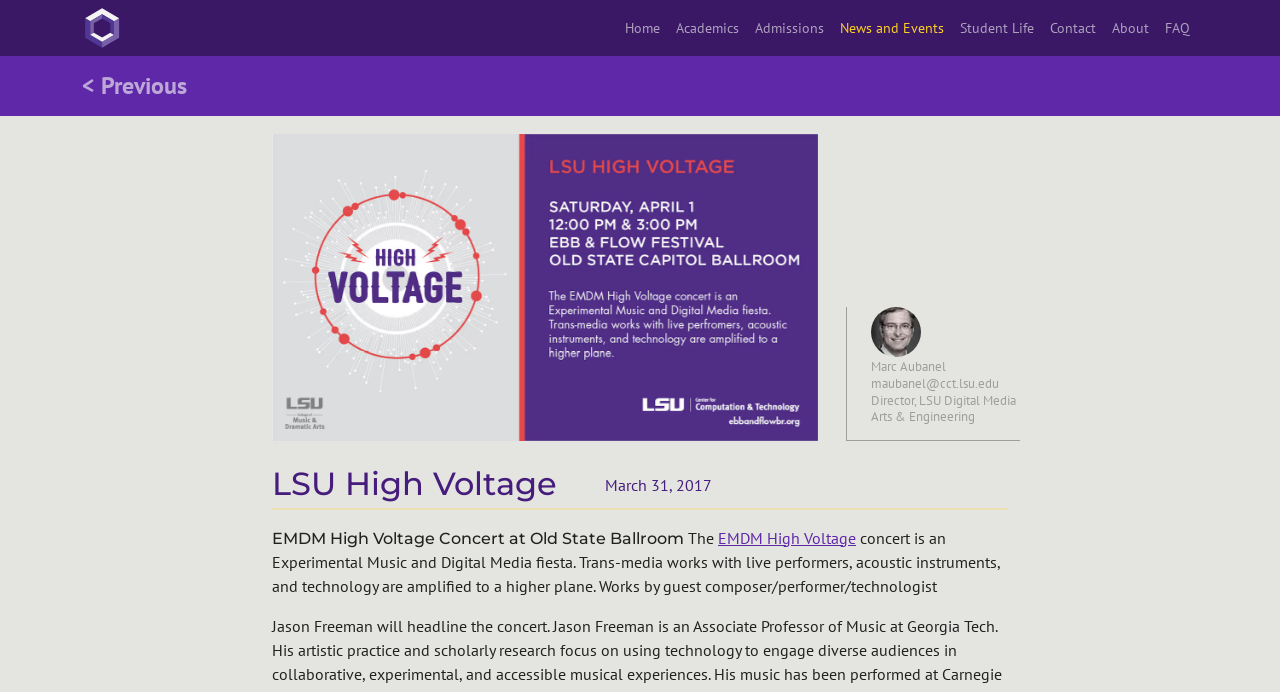Provide the bounding box coordinates of the HTML element this sentence describes: "EMDM High Voltage".

[0.561, 0.762, 0.669, 0.791]